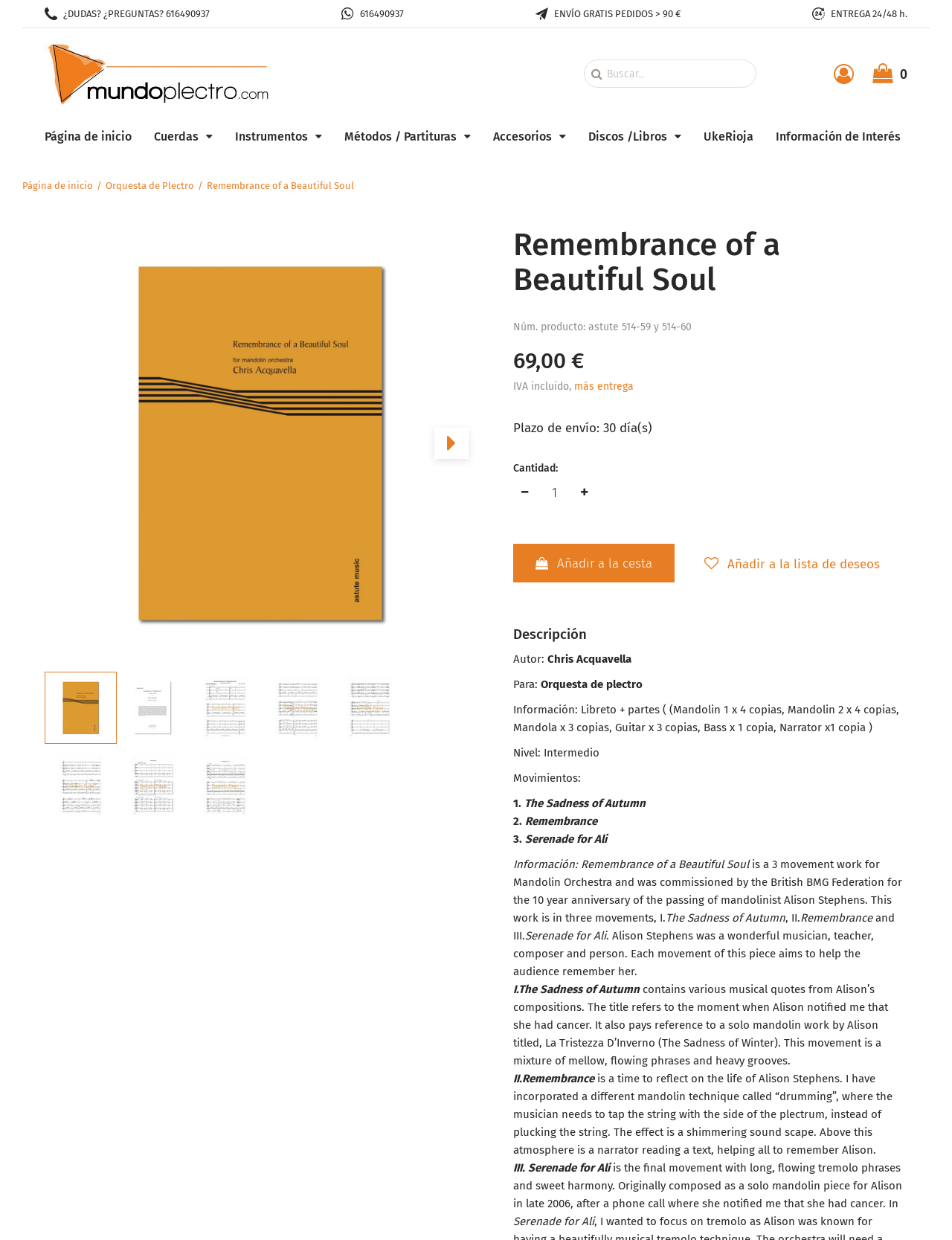Answer the question below using just one word or a short phrase: 
Who is the author of this music piece?

Chris Acquavella